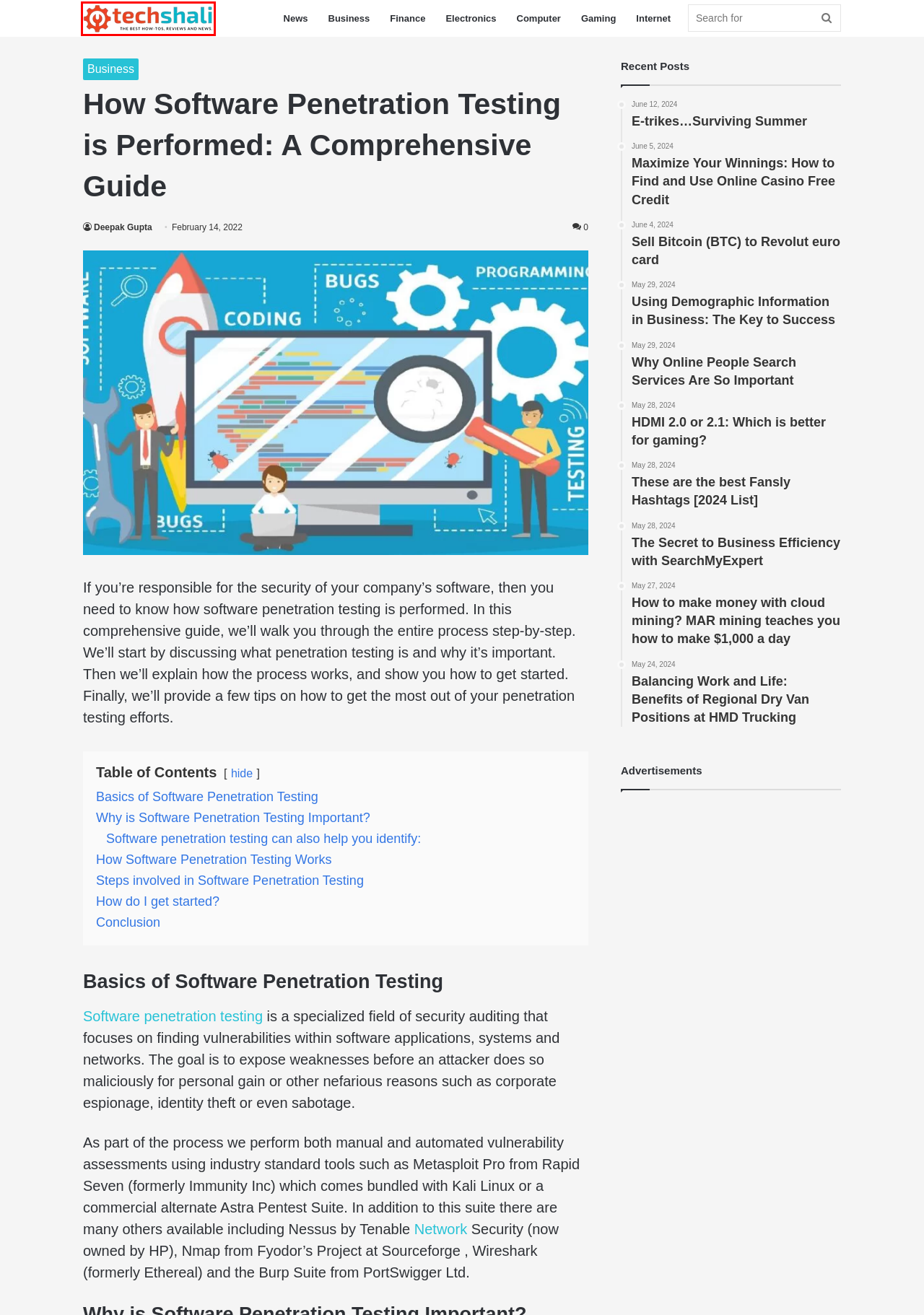Examine the screenshot of a webpage with a red rectangle bounding box. Select the most accurate webpage description that matches the new webpage after clicking the element within the bounding box. Here are the candidates:
A. Maximize Your Winnings: How to Find and Use Online Casino Free Credit
B. Deepak Gupta, Author at TechShali.com
C. The Secret to Business Efficiency with SearchMyExpert | Optimize Your Operations
D. TechShali - The best how-tos, reviews and news.
E. Finance - Techshali
F. Gaming - Techshali
G. Social Commerce: Use Social Networks To Boost Your Sales
H. Electronics - Techshali

D